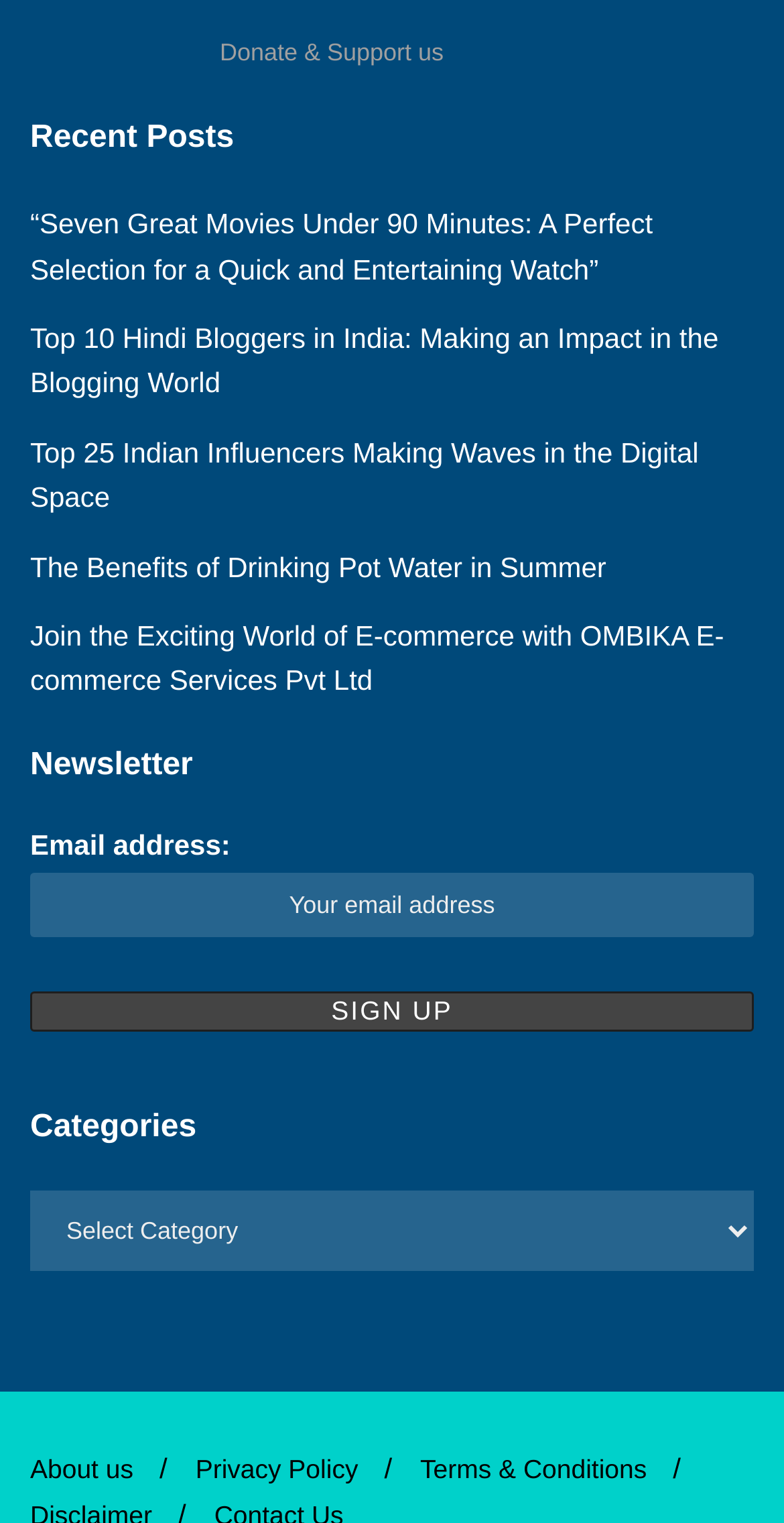Provide a one-word or short-phrase answer to the question:
How many links are under 'Recent Posts'?

5